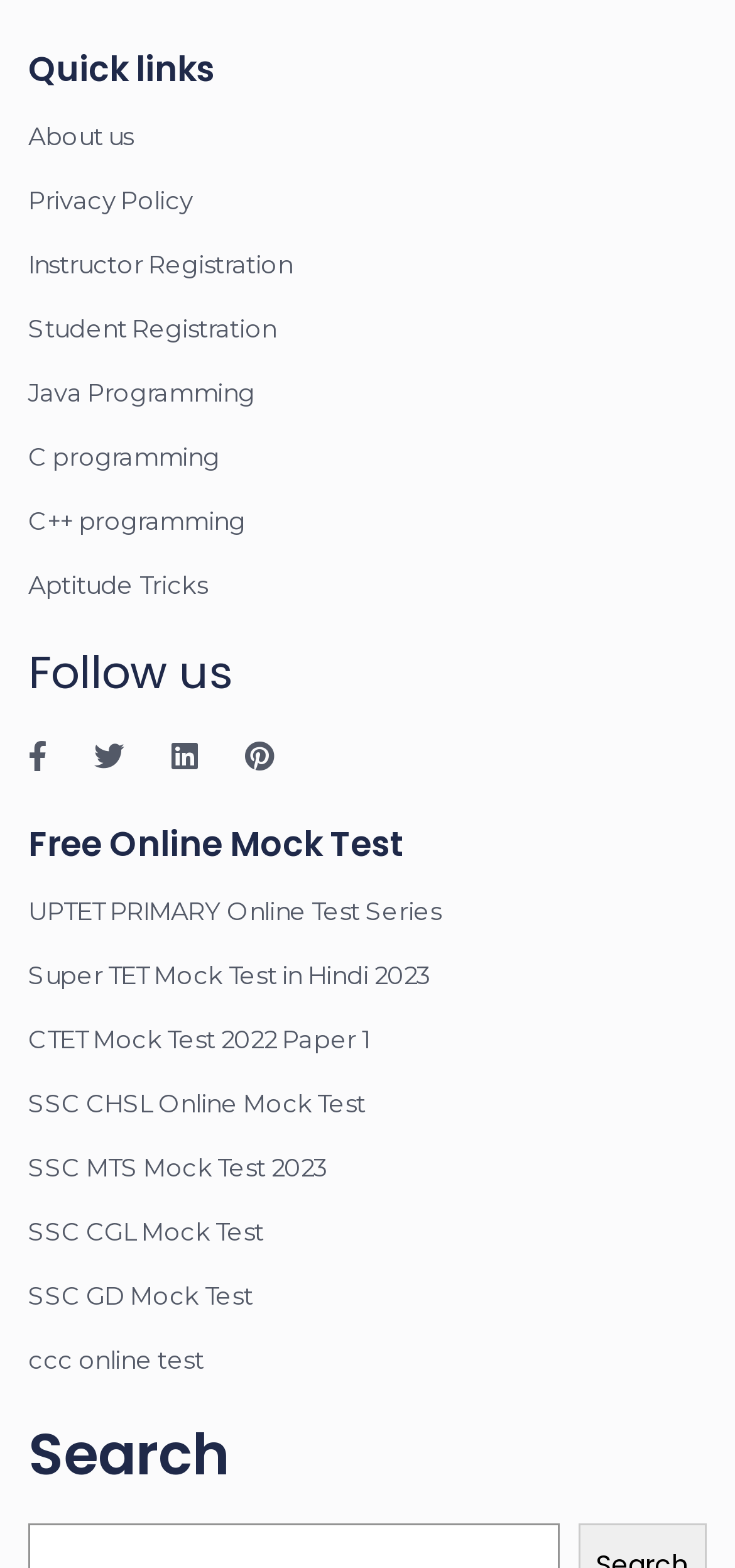Please predict the bounding box coordinates of the element's region where a click is necessary to complete the following instruction: "Register as an instructor". The coordinates should be represented by four float numbers between 0 and 1, i.e., [left, top, right, bottom].

[0.038, 0.159, 0.398, 0.178]